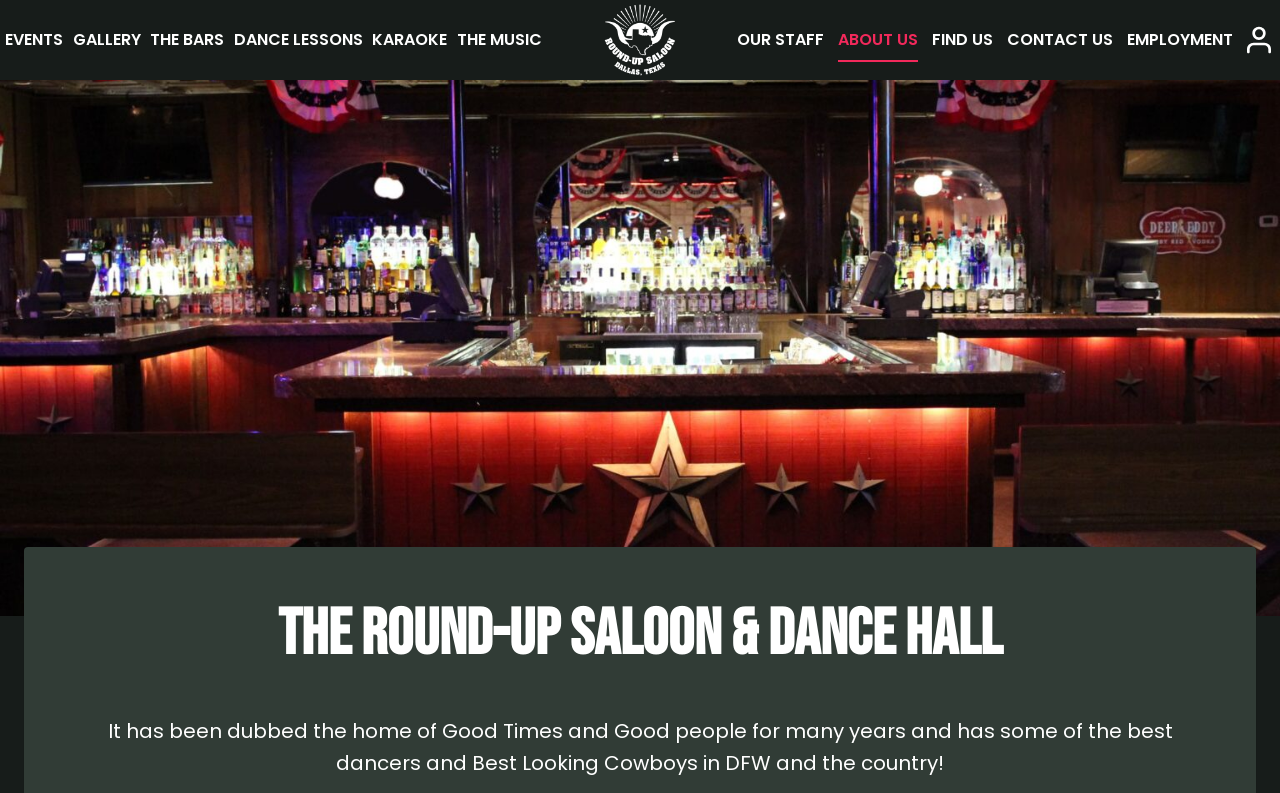Please determine the primary heading and provide its text.

the Round-Up Saloon & Dance Hall